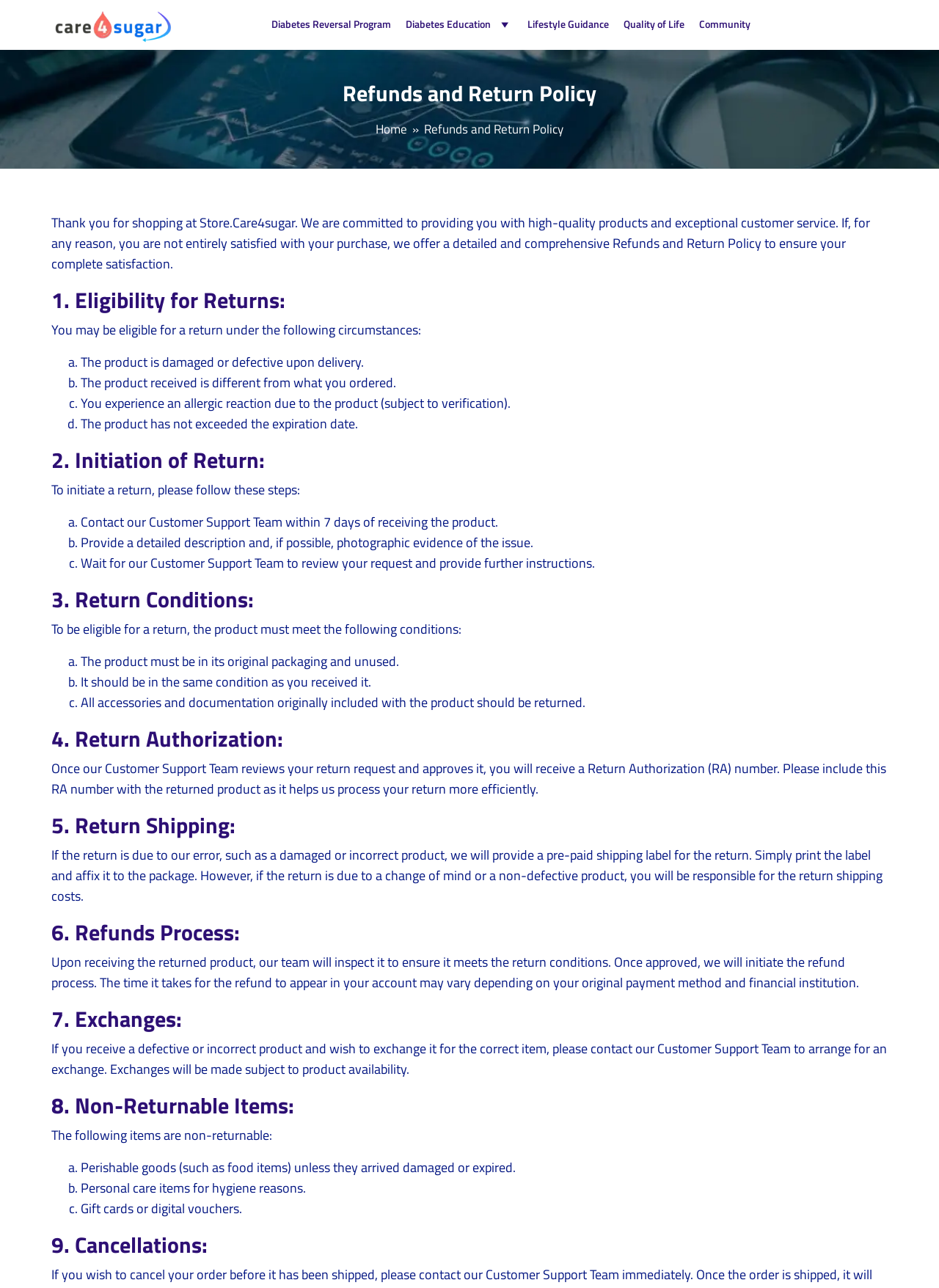Respond to the question below with a single word or phrase:
What is the purpose of the Refunds and Return Policy?

To ensure customer satisfaction